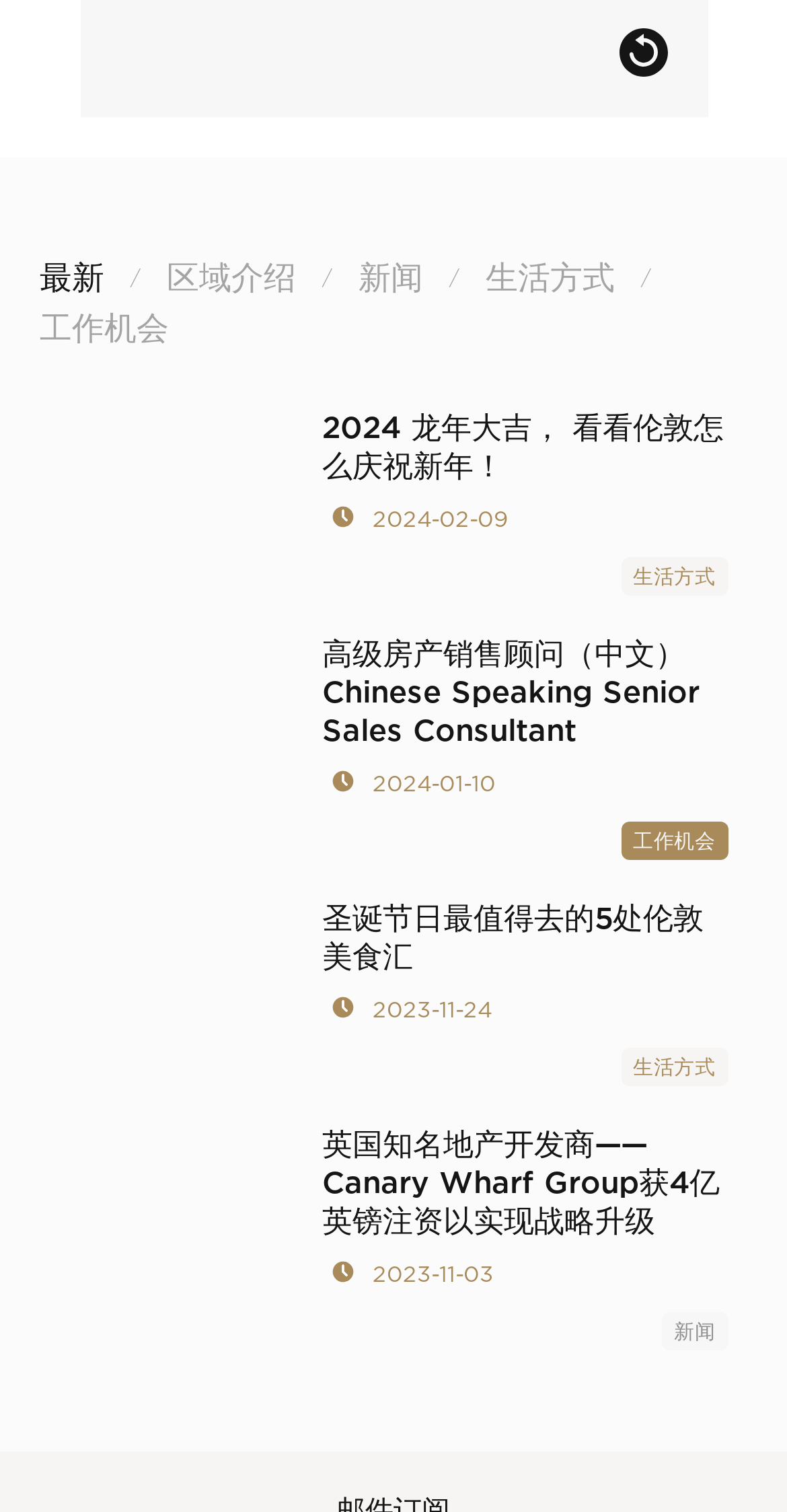Answer the following inquiry with a single word or phrase:
How many images are displayed on the webpage?

5